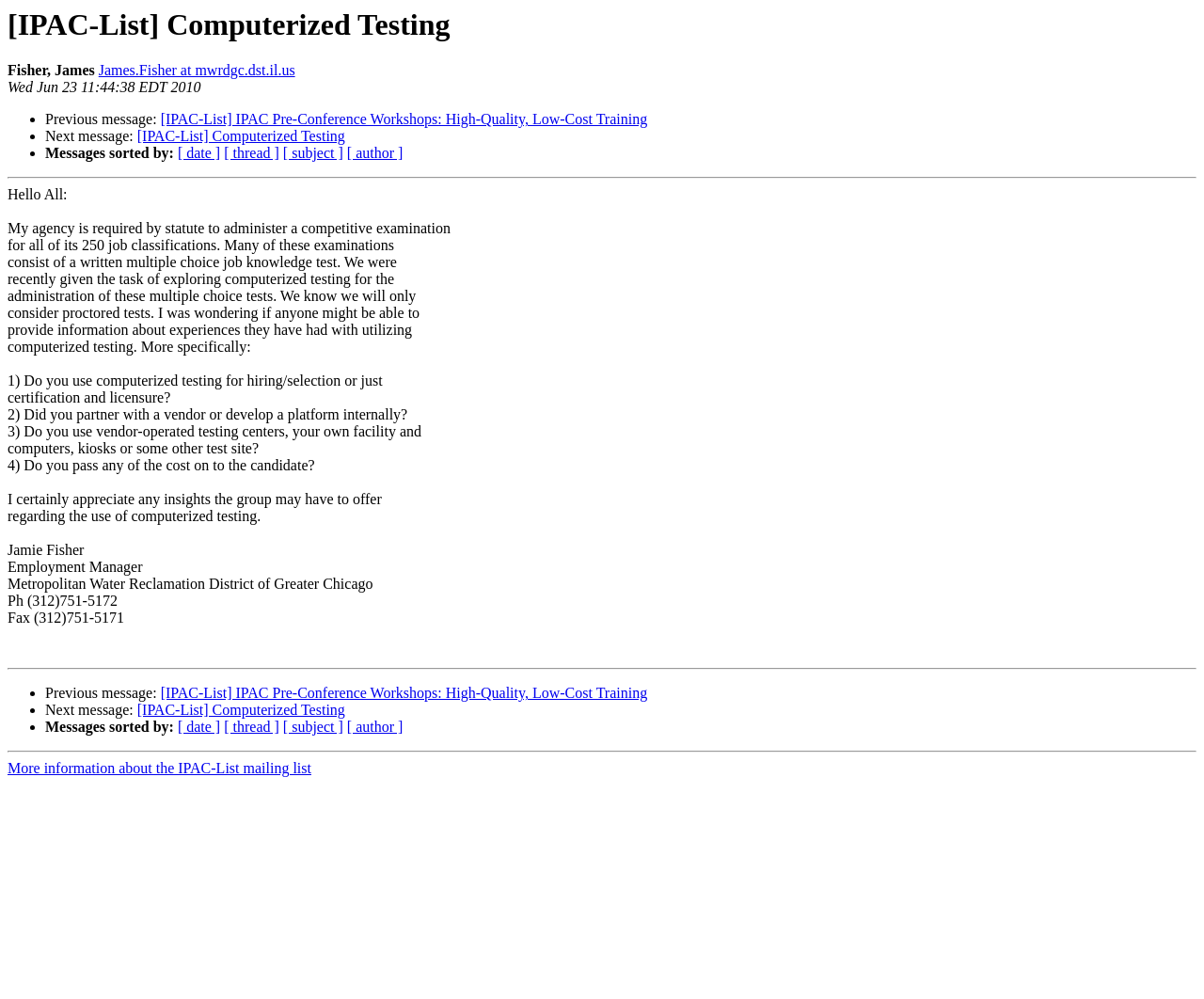Locate the bounding box coordinates of the region to be clicked to comply with the following instruction: "View previous message". The coordinates must be four float numbers between 0 and 1, in the form [left, top, right, bottom].

[0.082, 0.063, 0.245, 0.079]